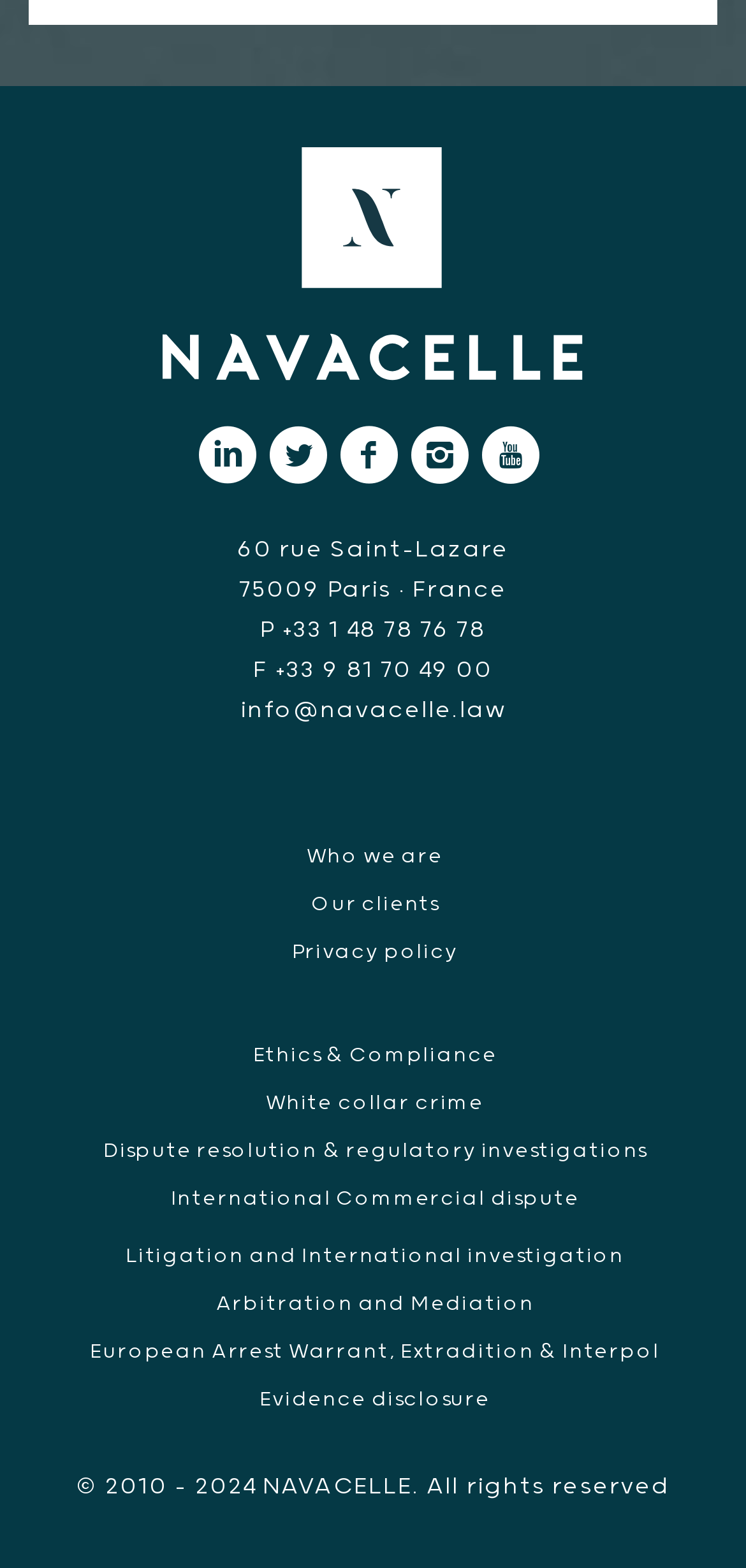What is the name of the law firm?
Answer the question using a single word or phrase, according to the image.

Navacelle